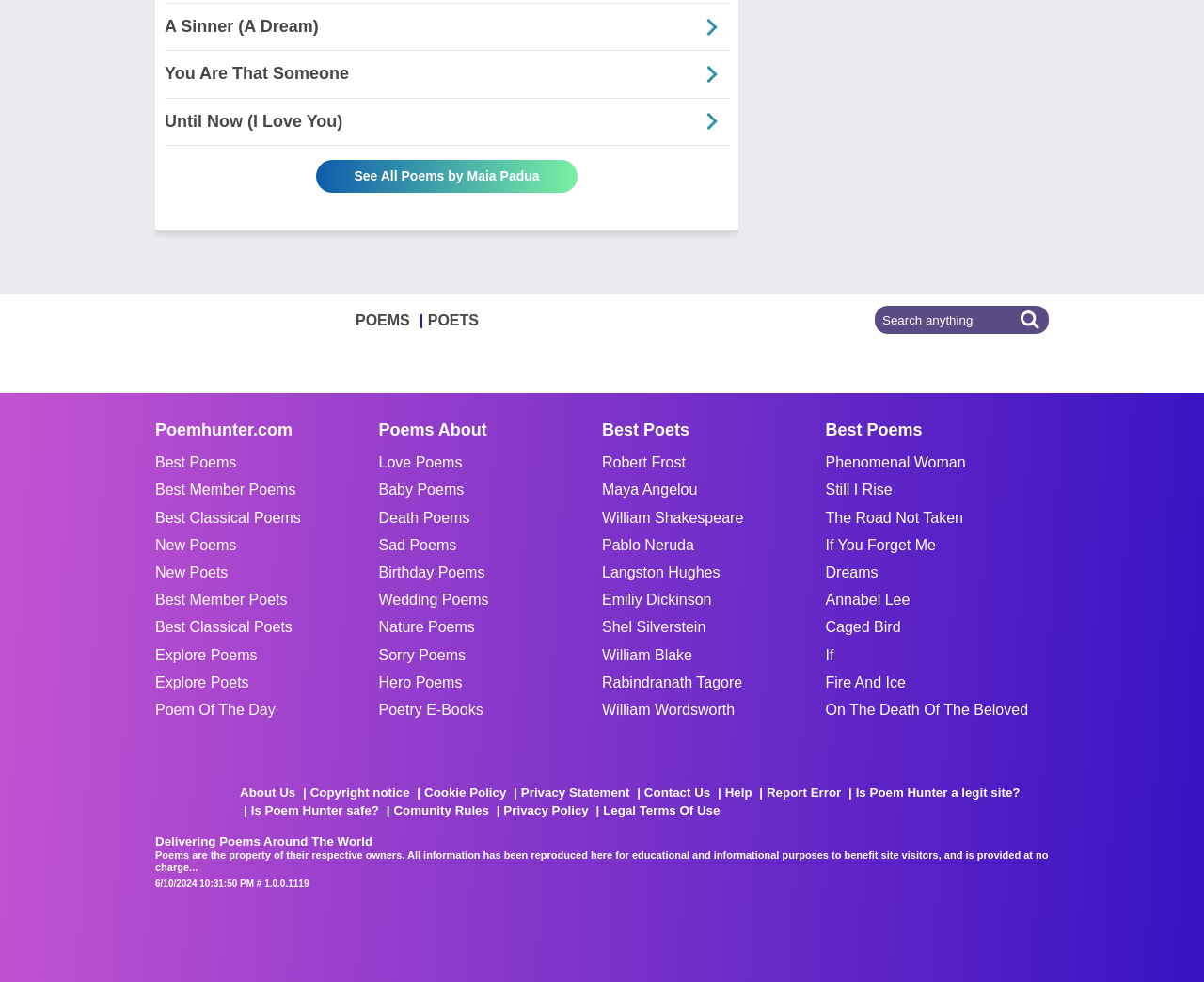Based on the provided description, "If You Forget Me", find the bounding box of the corresponding UI element in the screenshot.

[0.686, 0.546, 0.871, 0.564]